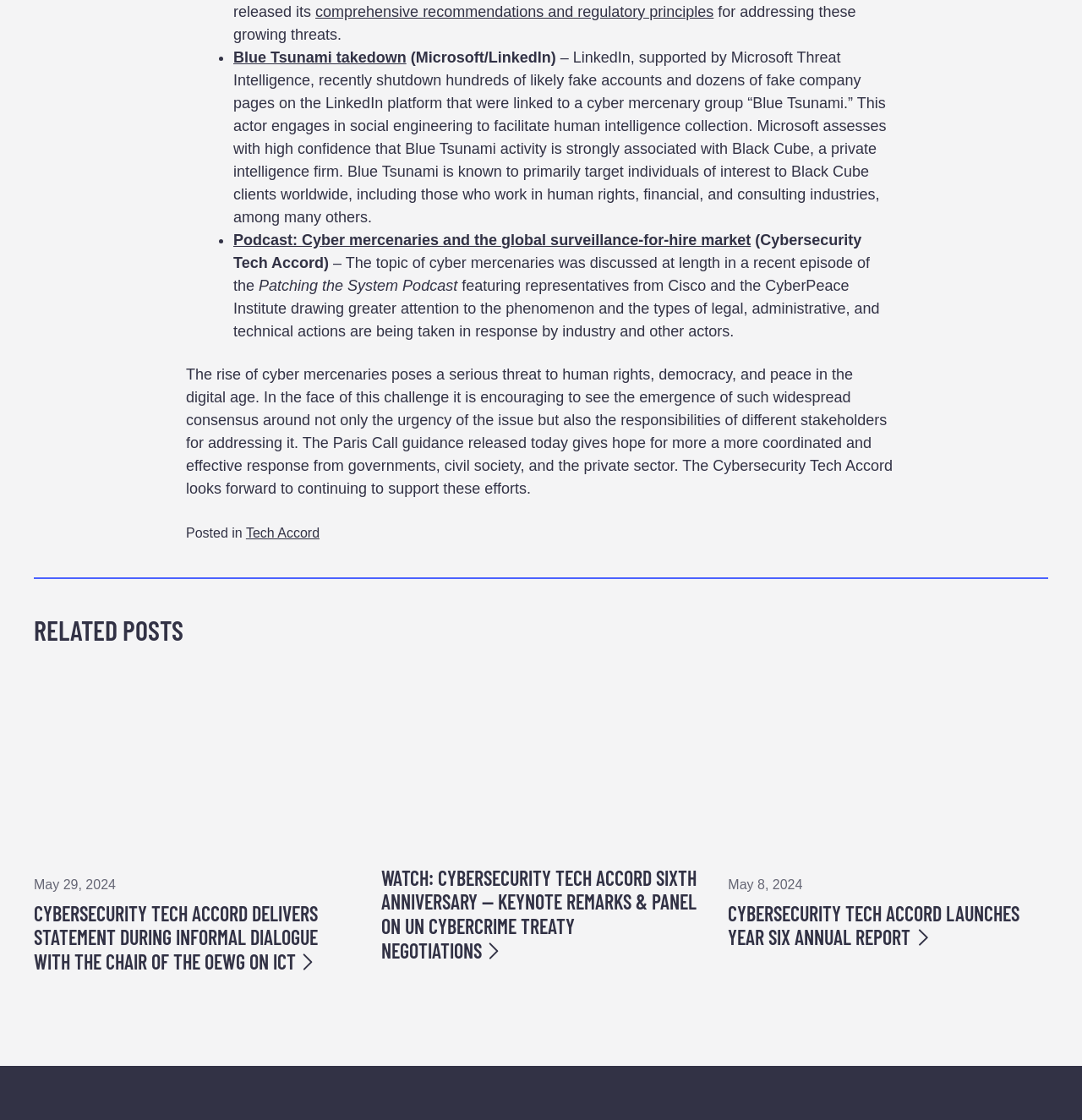Provide the bounding box coordinates of the HTML element this sentence describes: "Metaphysics".

None